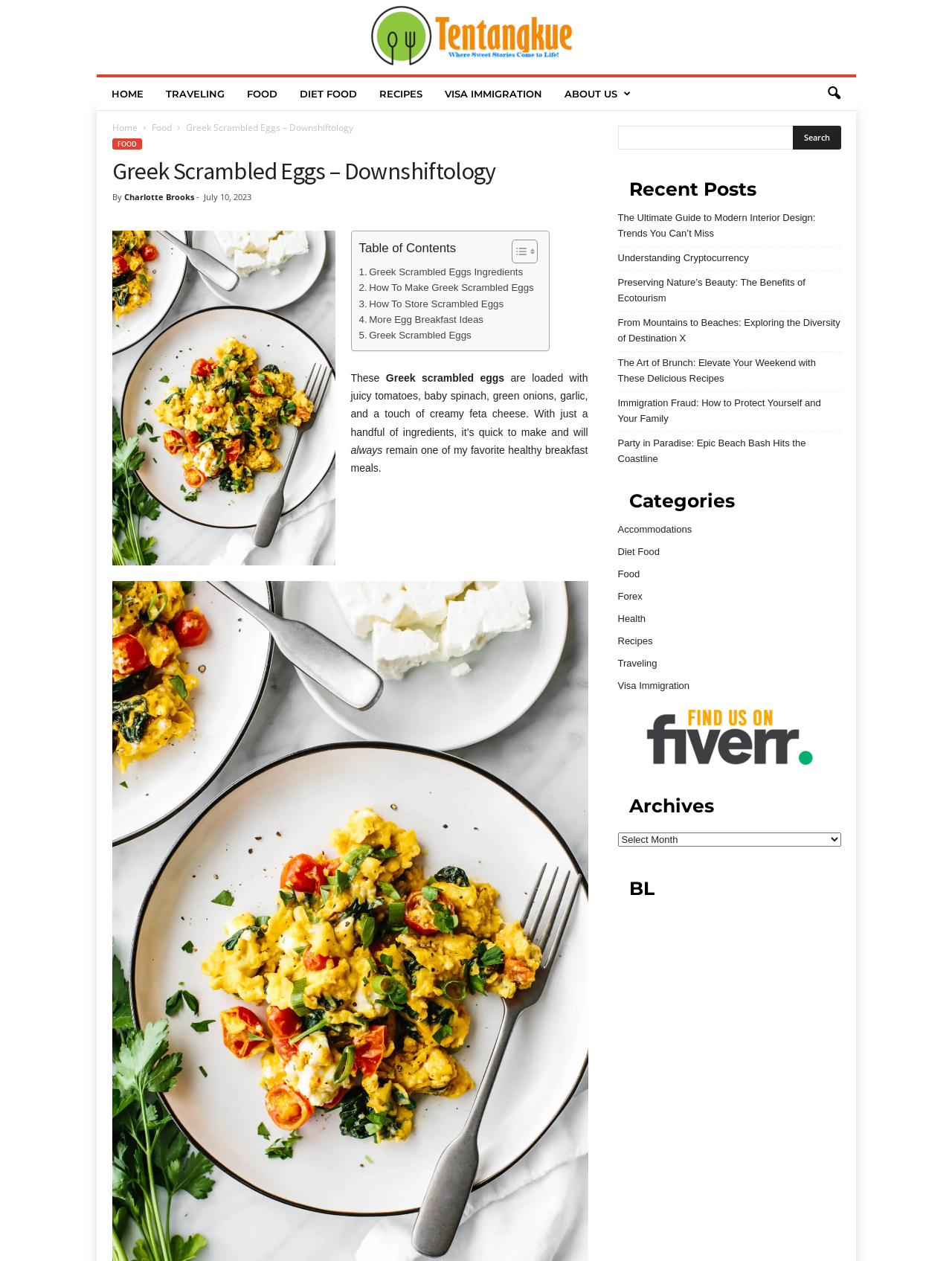Please mark the bounding box coordinates of the area that should be clicked to carry out the instruction: "Search for something".

[0.858, 0.061, 0.893, 0.087]